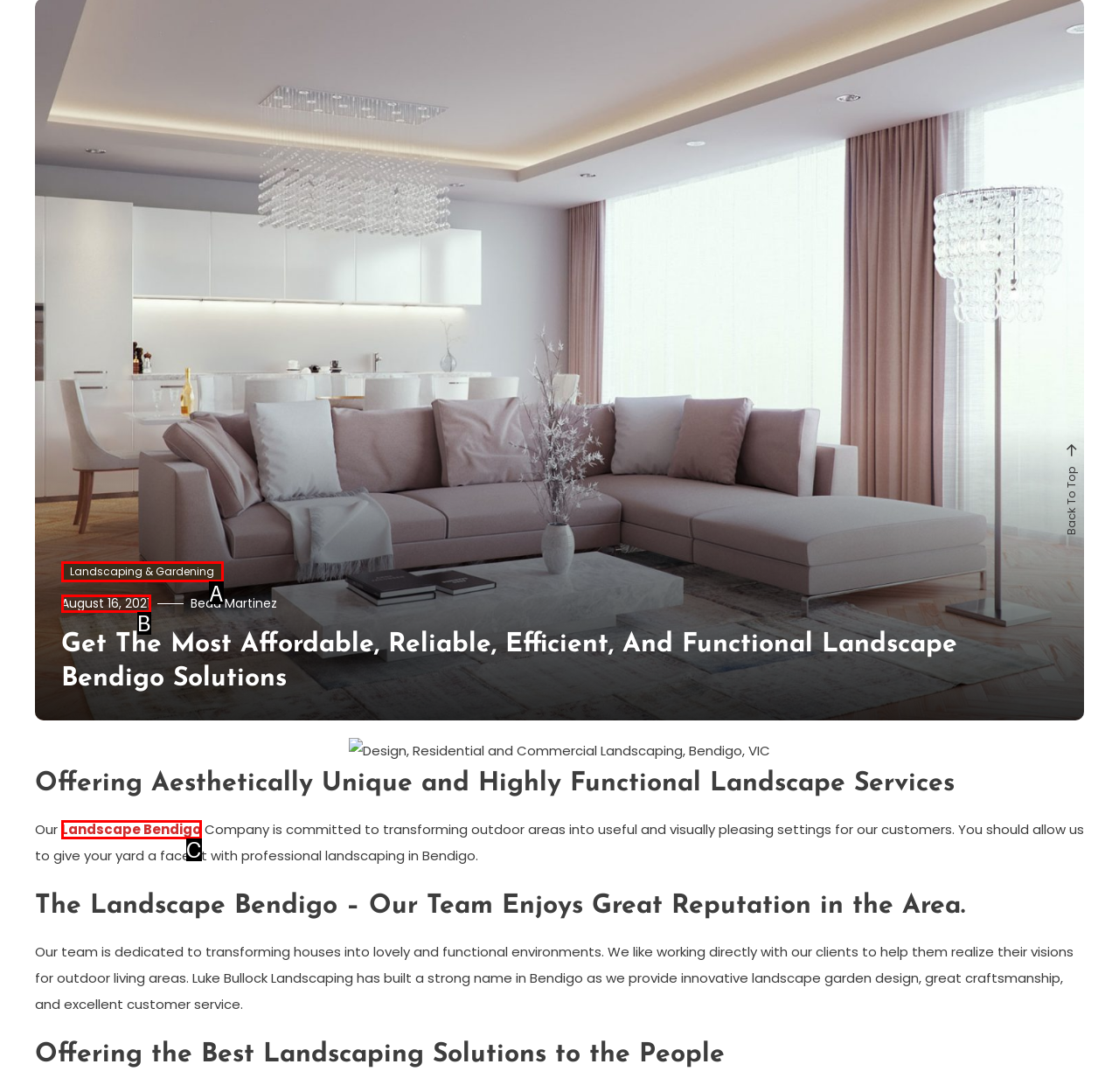Determine the UI element that matches the description: August 16, 2021August 16, 2021
Answer with the letter from the given choices.

B